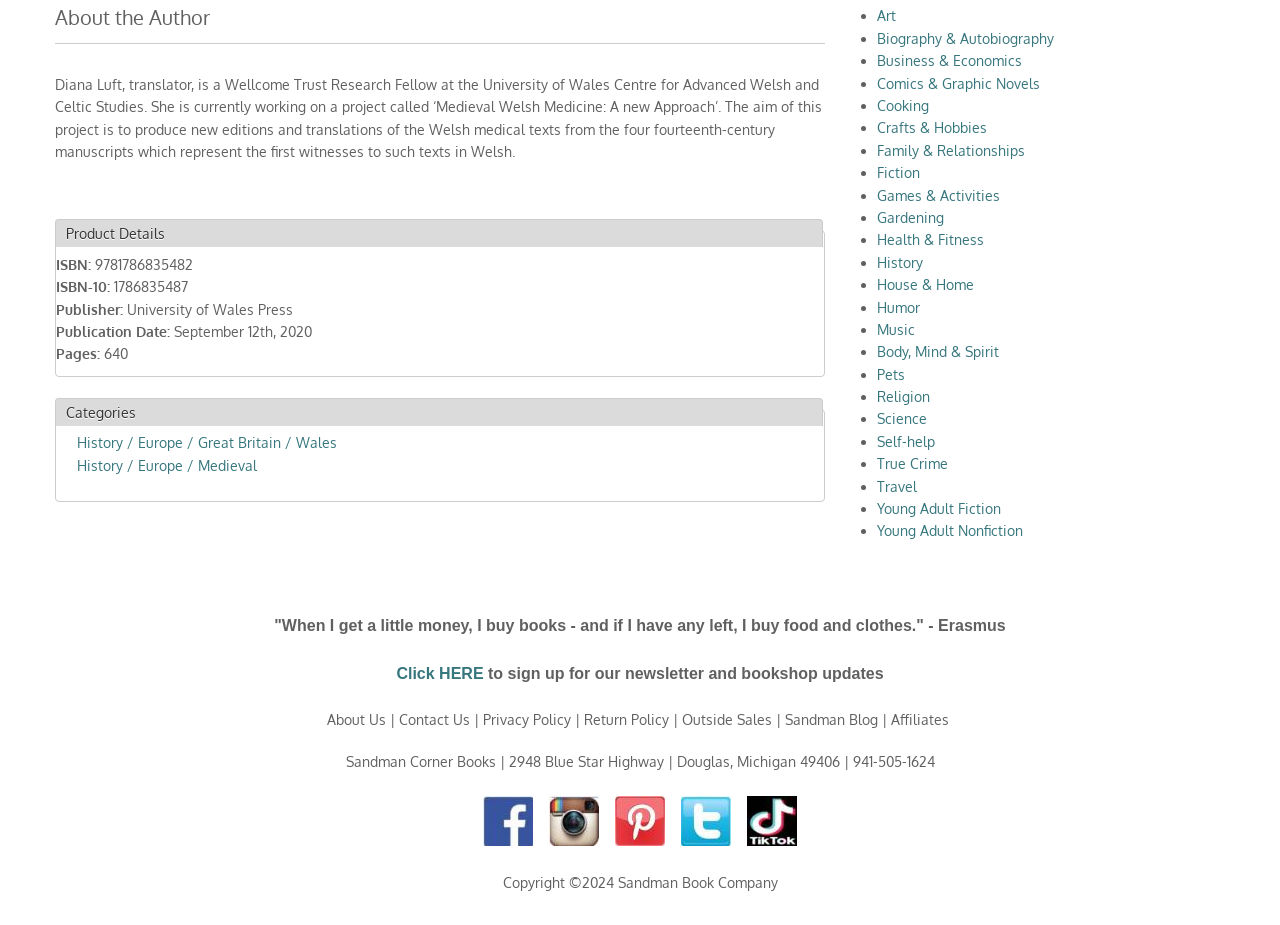Given the description "History / Europe / Medieval", provide the bounding box coordinates of the corresponding UI element.

[0.06, 0.494, 0.201, 0.512]